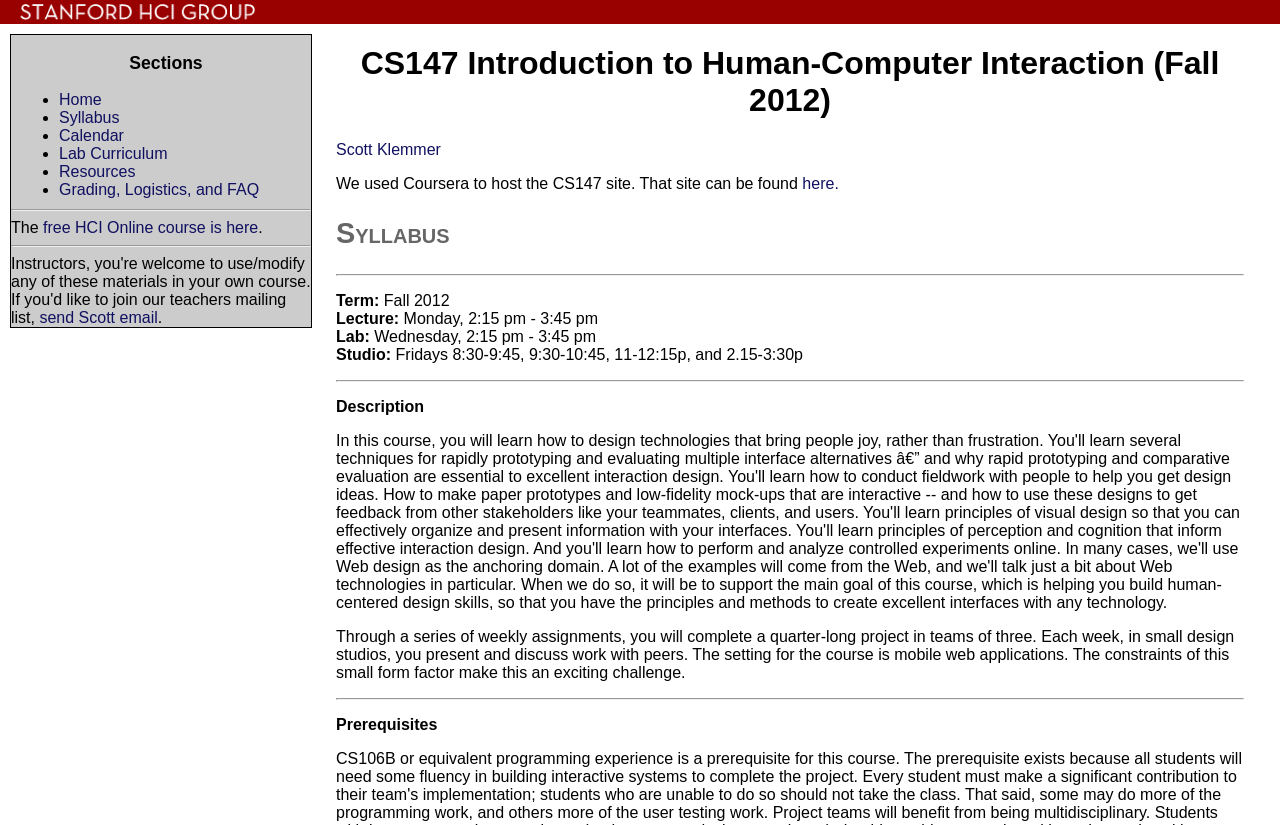Predict the bounding box of the UI element that fits this description: "Syllabus".

[0.046, 0.132, 0.093, 0.153]